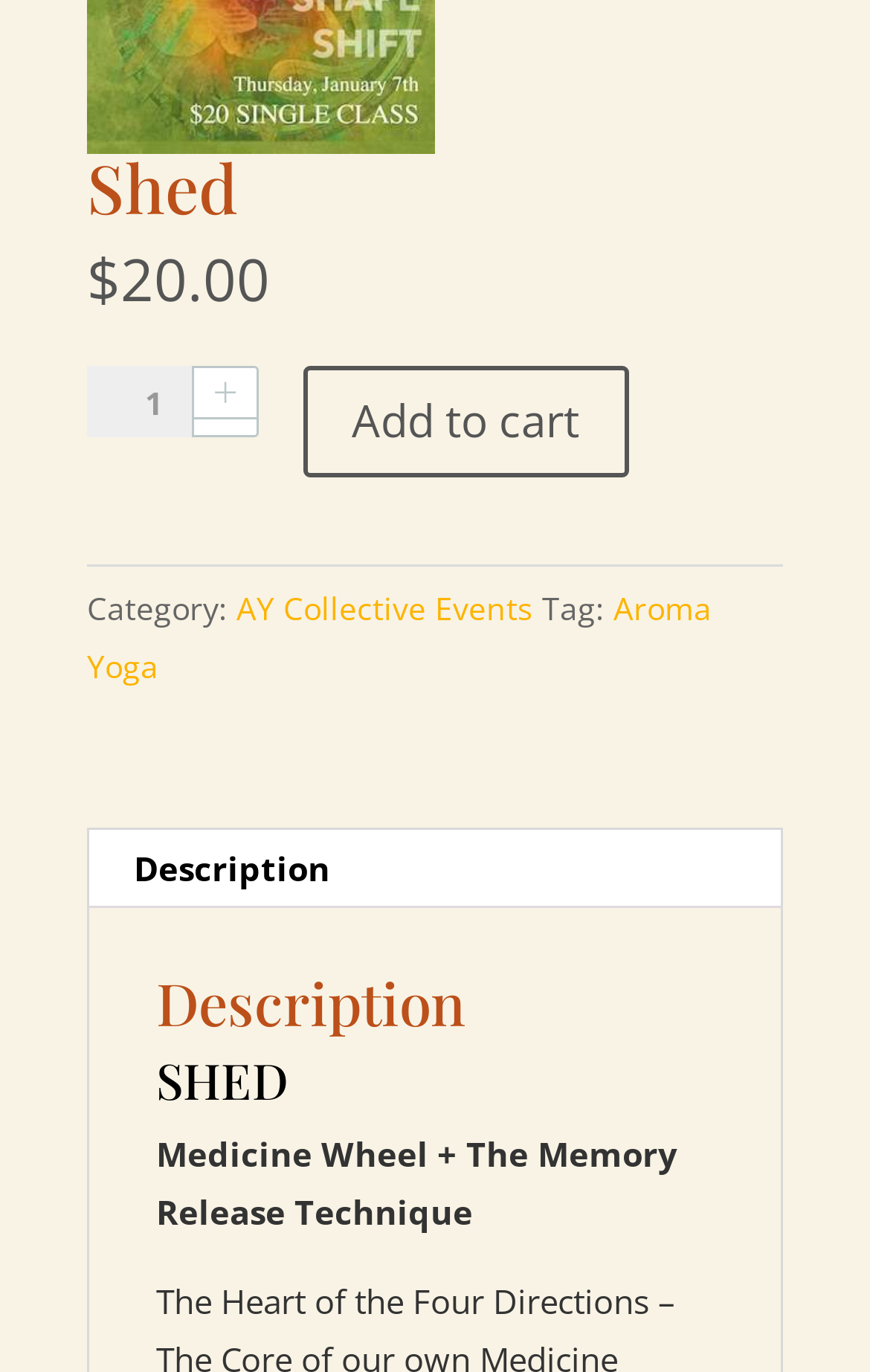From the webpage screenshot, predict the bounding box of the UI element that matches this description: "parent_node: Shed quantity value="-"".

[0.22, 0.28, 0.297, 0.319]